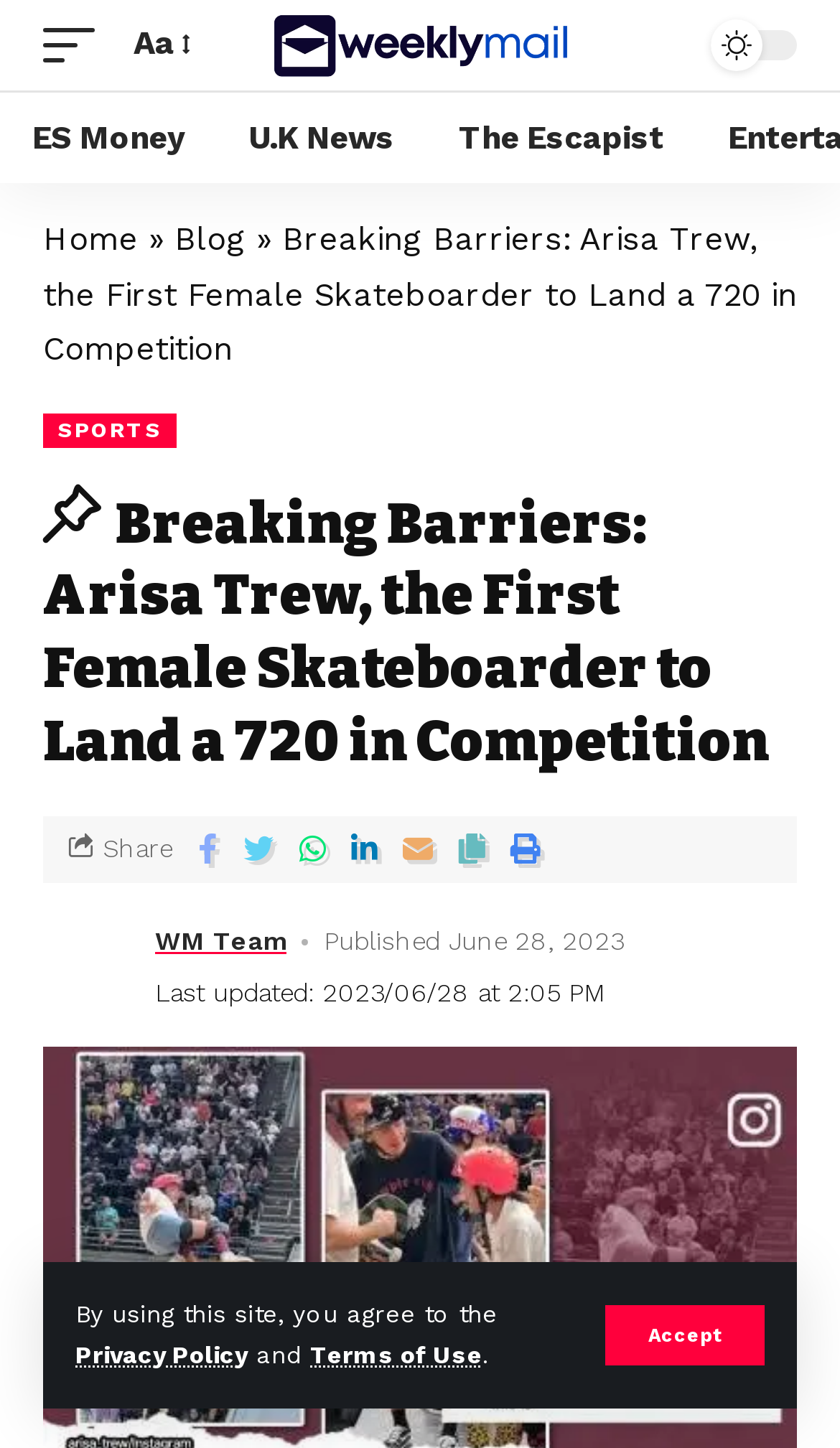Provide a brief response using a word or short phrase to this question:
What is the purpose of the links with social media icons?

Share